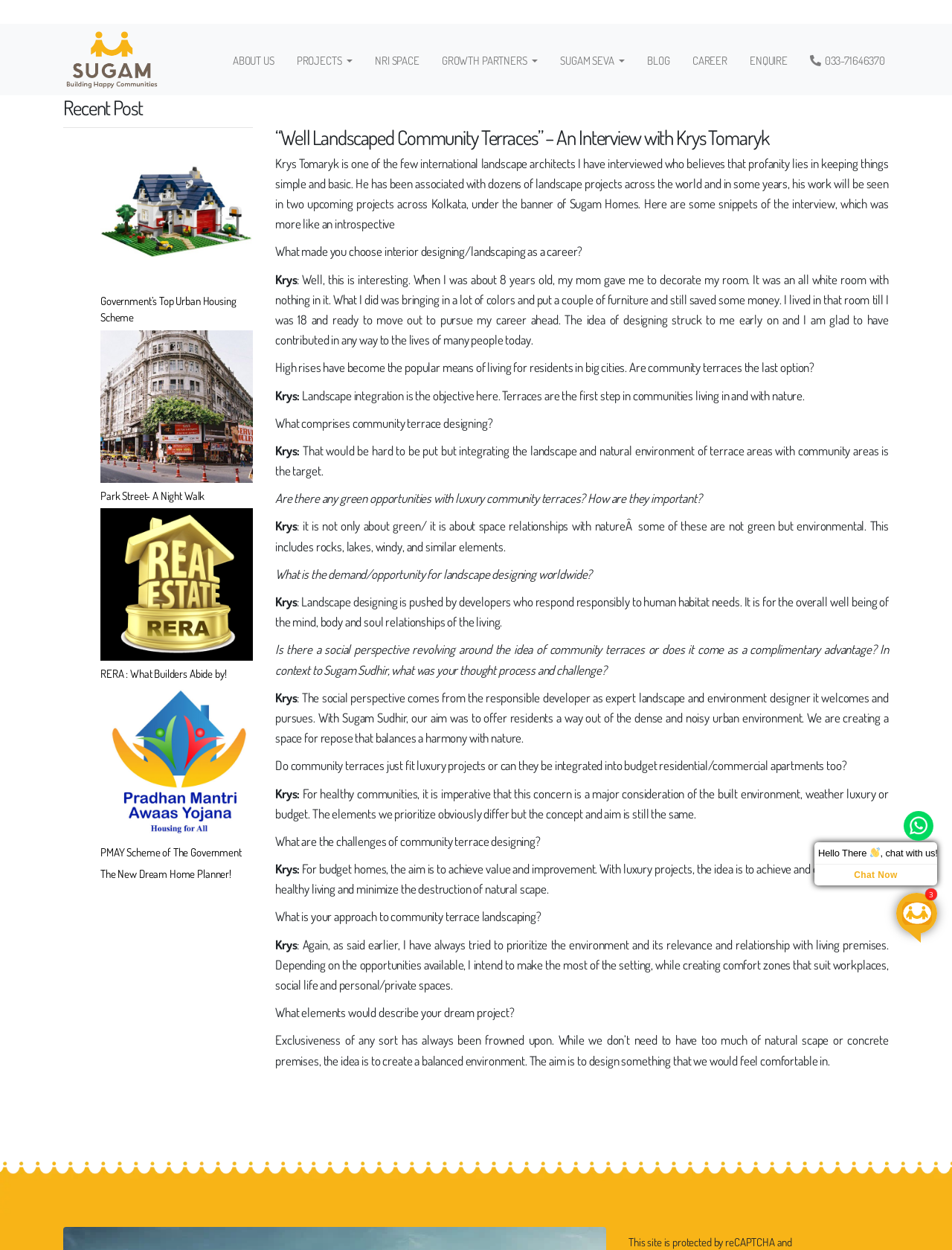Please provide a comprehensive response to the question based on the details in the image: What is the topic of the recent post?

The recent post section is located below the navigation menu, and it contains a heading element with the text '“Well Landscaped Community Terraces” – An Interview with Krys Tomaryk', which indicates that the topic of the recent post is about community terraces.